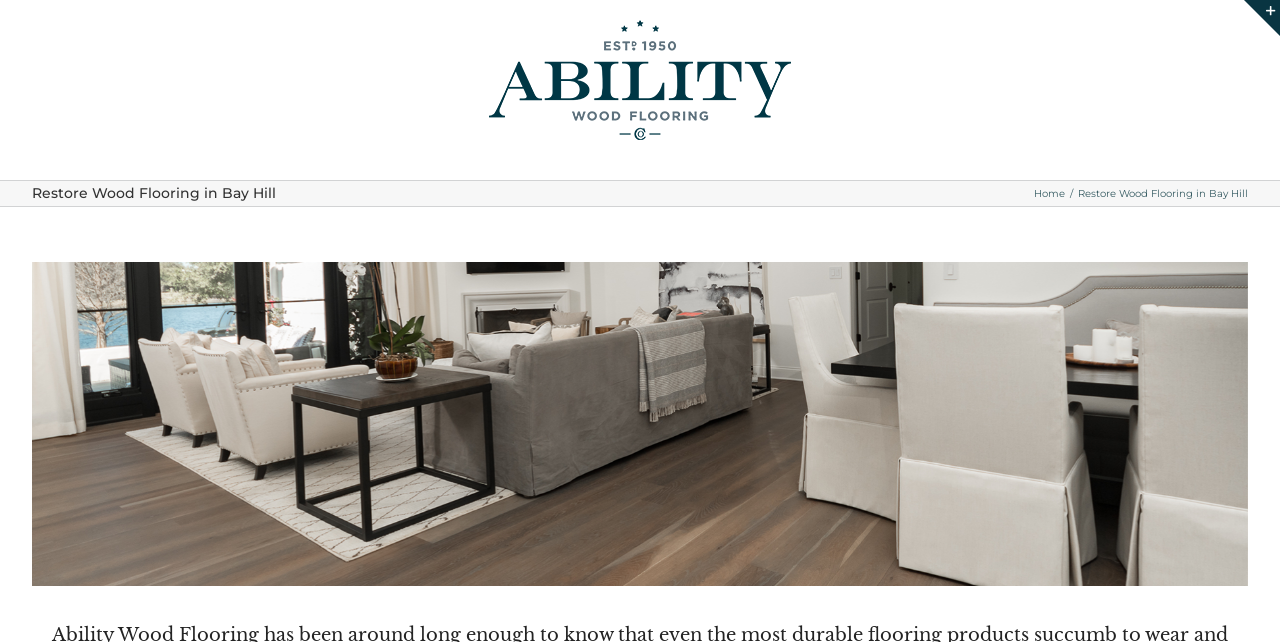Answer the question in a single word or phrase:
What is the company logo?

Ability Wood Flooring Logo